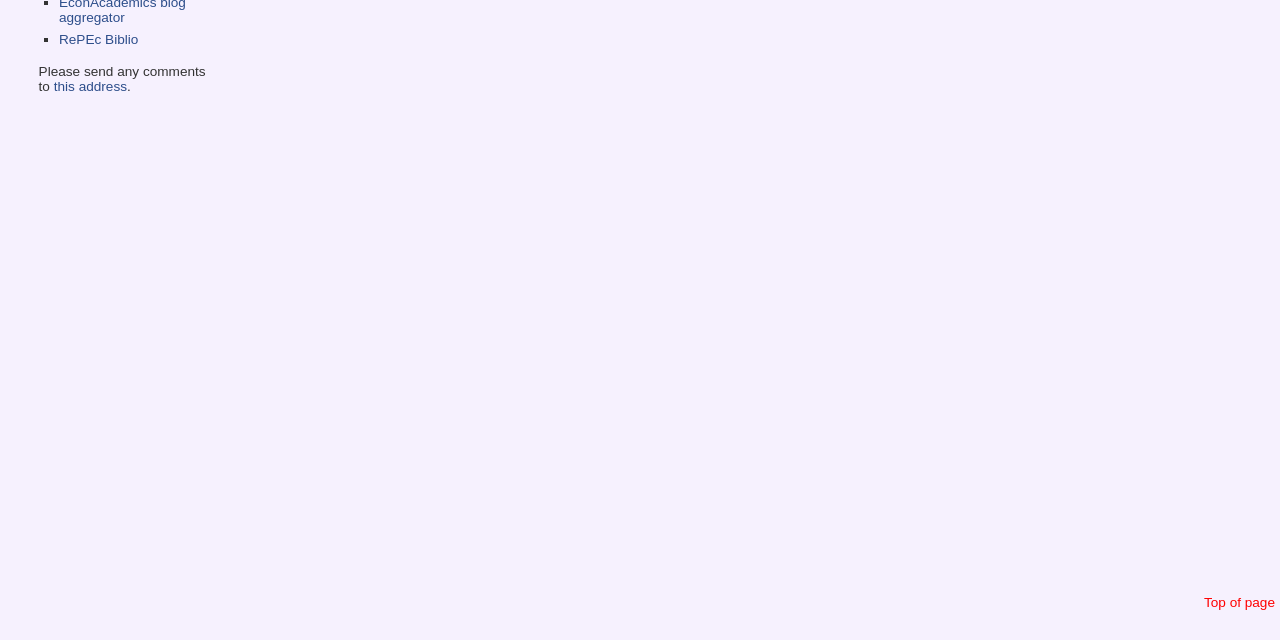Find the bounding box of the web element that fits this description: "this address".

[0.042, 0.124, 0.099, 0.147]